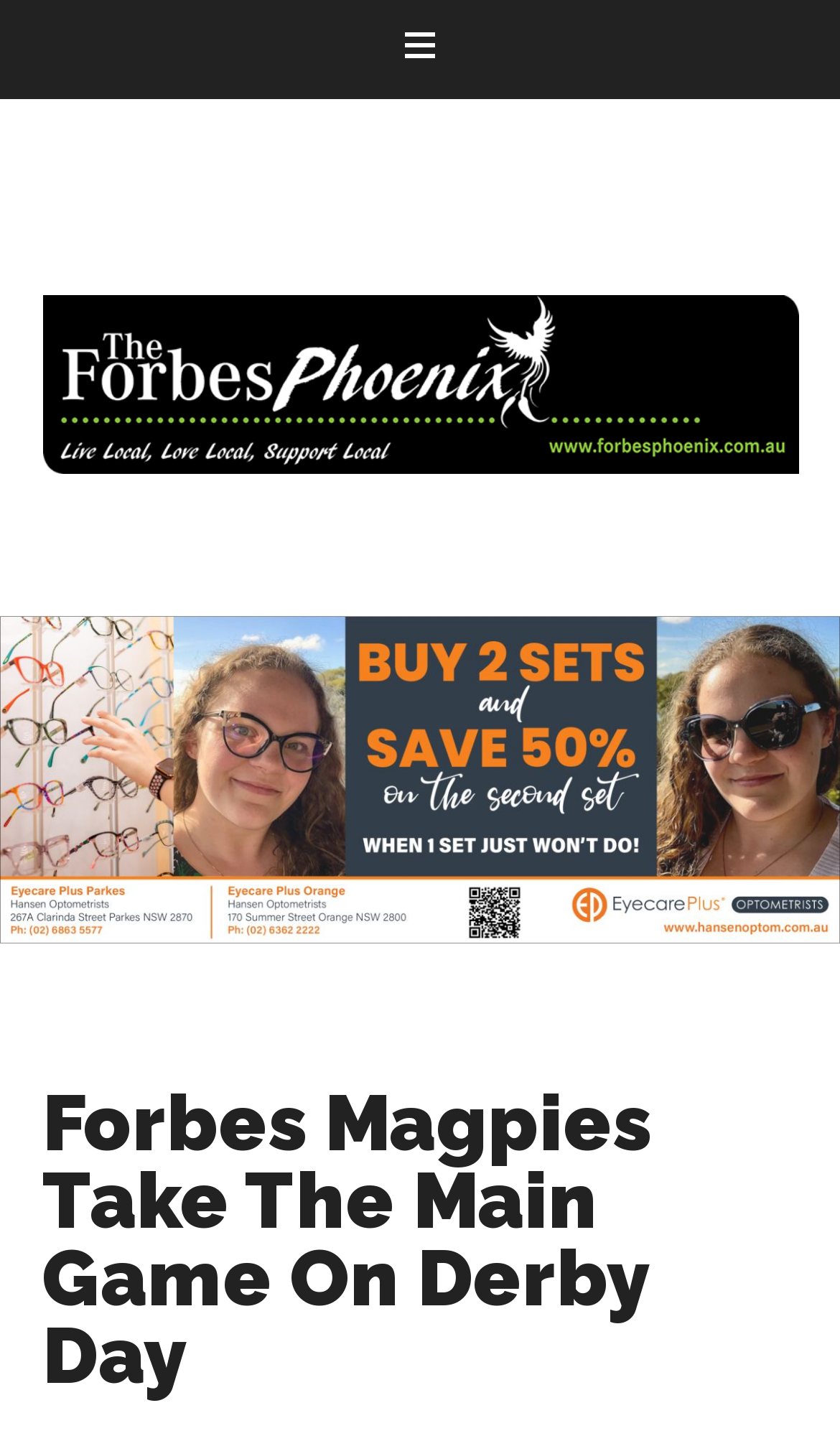Extract the bounding box coordinates for the UI element described as: "Forbes Phoenix".

[0.05, 0.136, 0.95, 0.399]